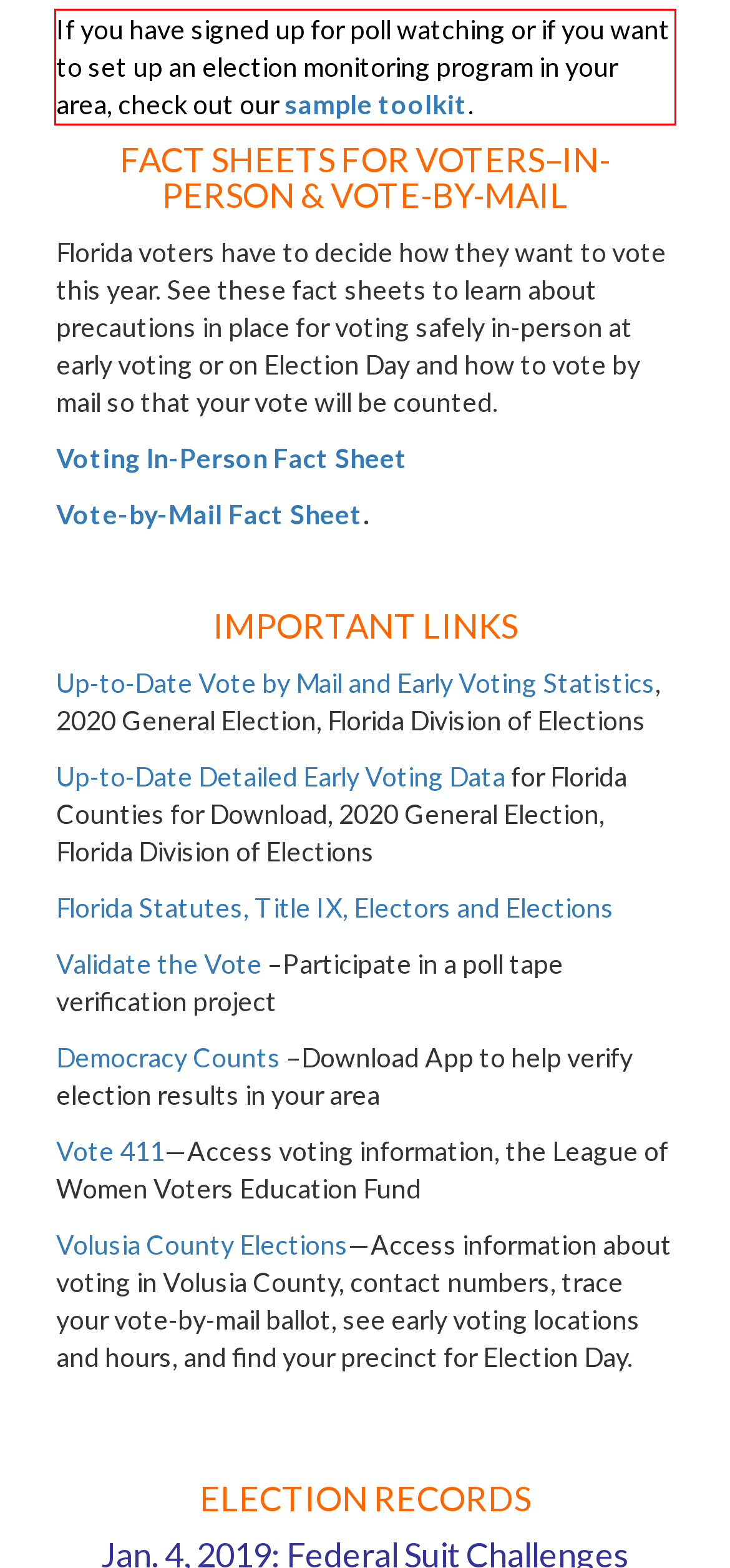Observe the screenshot of the webpage that includes a red rectangle bounding box. Conduct OCR on the content inside this red bounding box and generate the text.

If you have signed up for poll watching or if you want to set up an election monitoring program in your area, check out our sample toolkit.